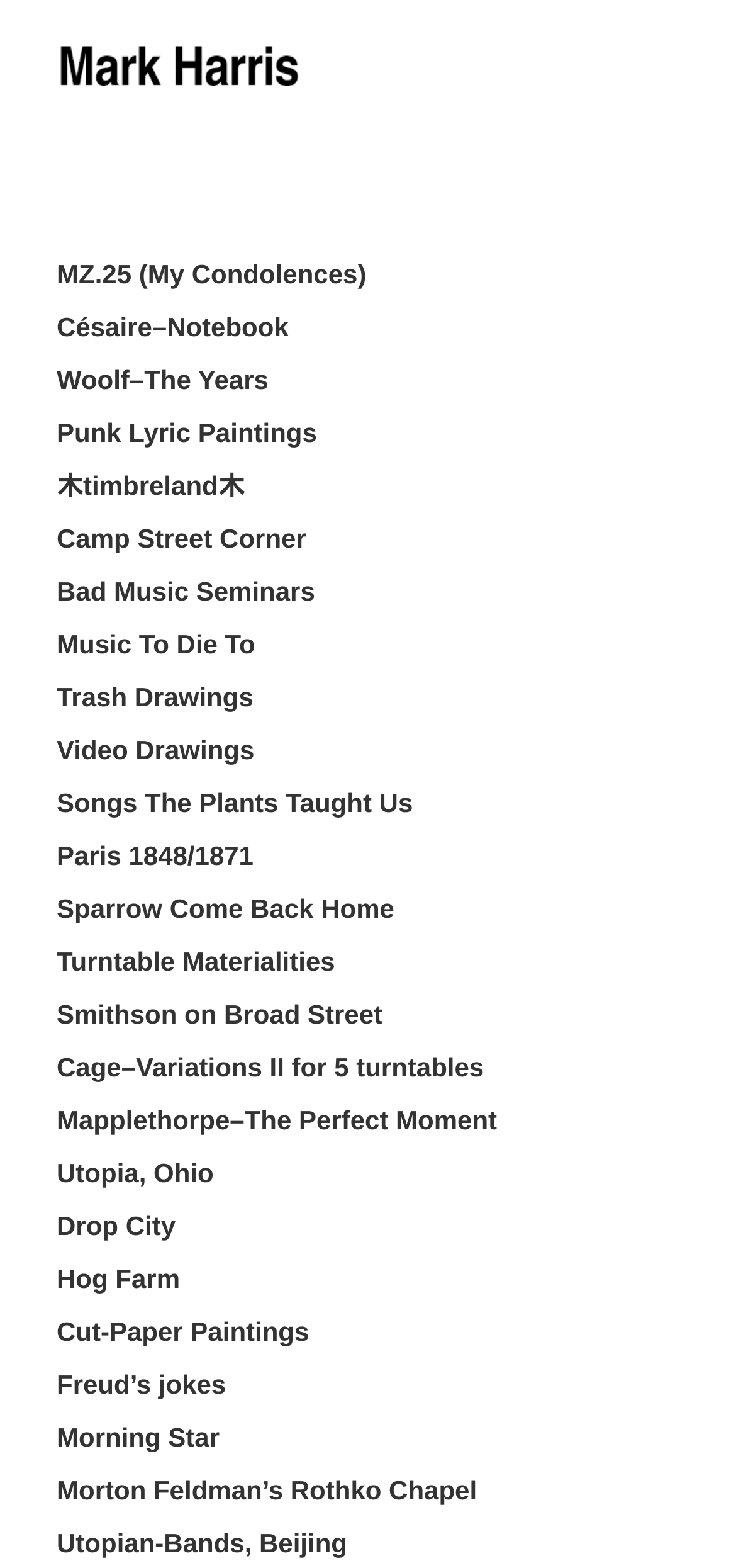Answer the question with a single word or phrase: 
How many elements are on the webpage?

353